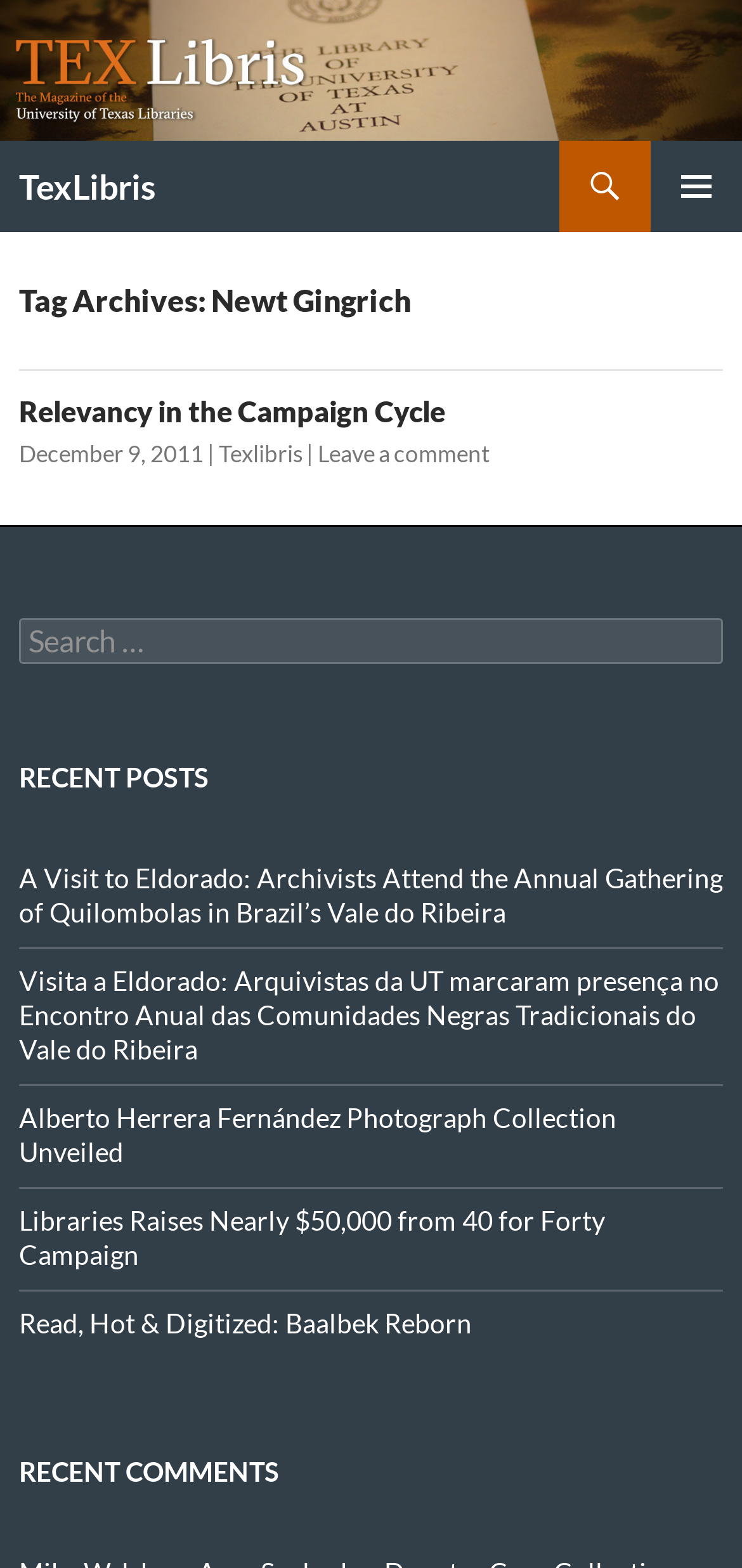What is the date of the first article?
Provide a thorough and detailed answer to the question.

The date of the first article is located below the title 'Relevancy in the Campaign Cycle', and it is 'December 9, 2011', which is a link that can be clicked to view the article.